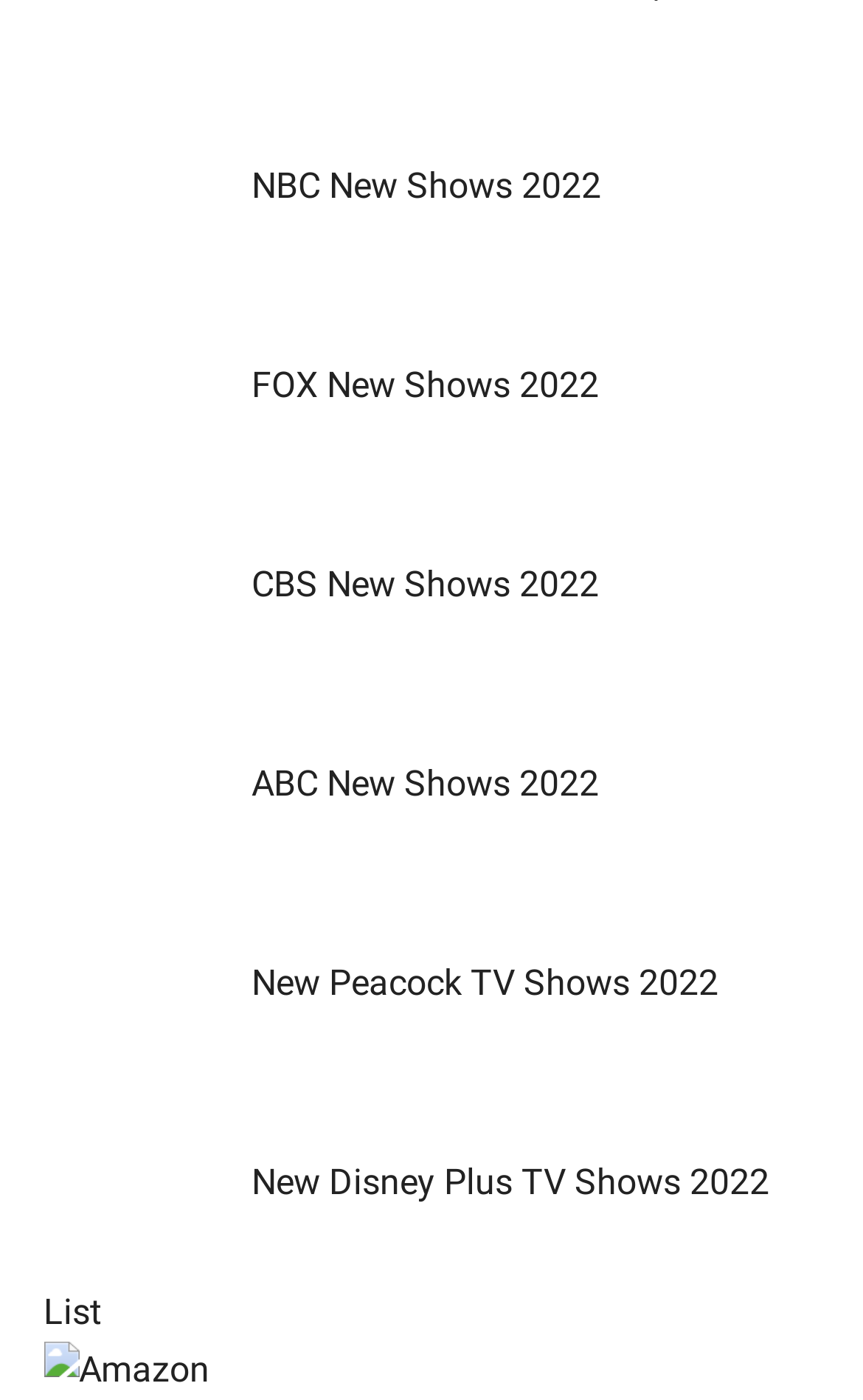Please determine the bounding box coordinates of the element's region to click for the following instruction: "Check CBS new shows 2022".

[0.291, 0.401, 0.694, 0.431]